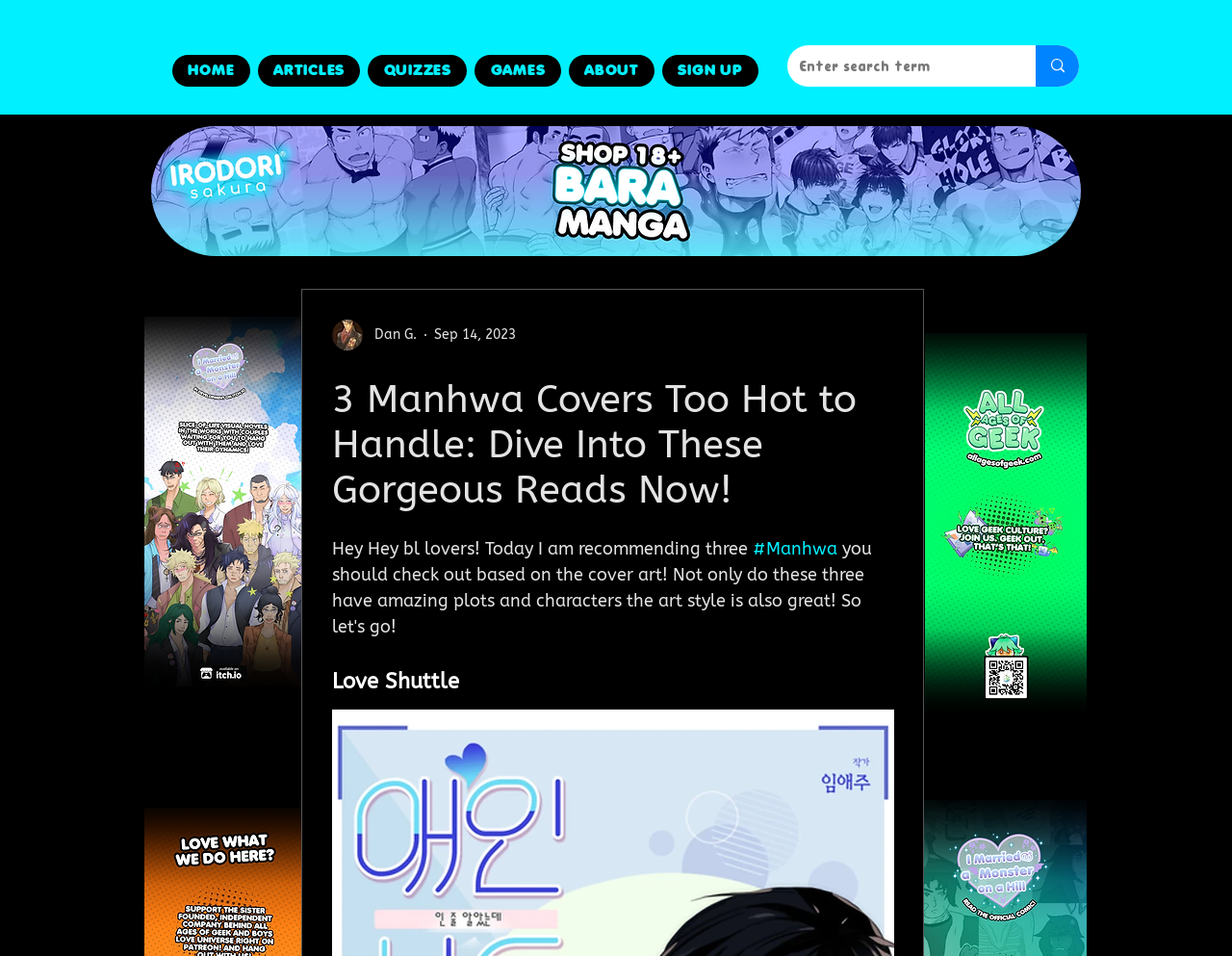Kindly determine the bounding box coordinates for the area that needs to be clicked to execute this instruction: "Check the writer's profile".

[0.269, 0.334, 0.338, 0.366]